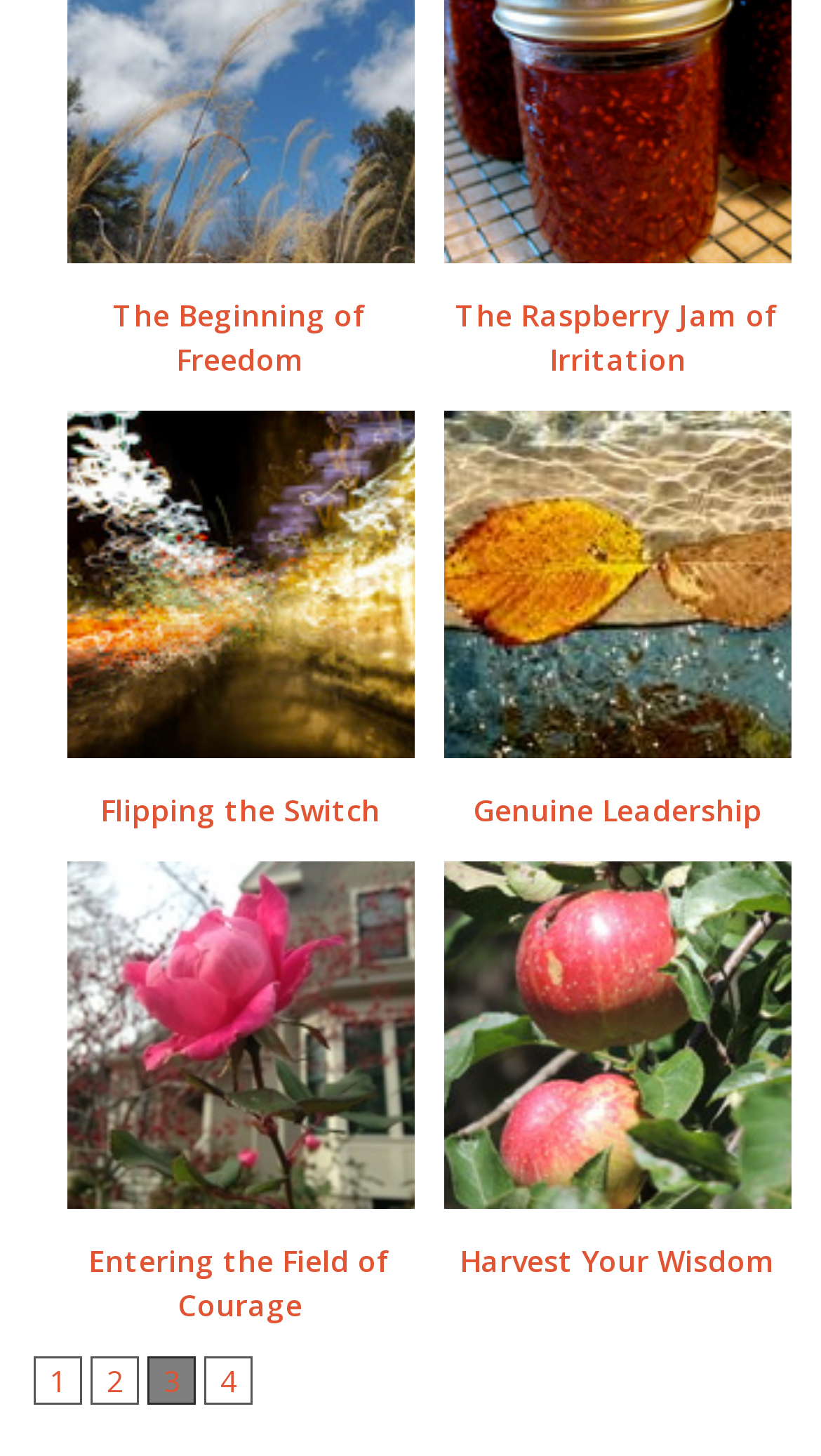How many pagination links are there?
Provide a short answer using one word or a brief phrase based on the image.

4